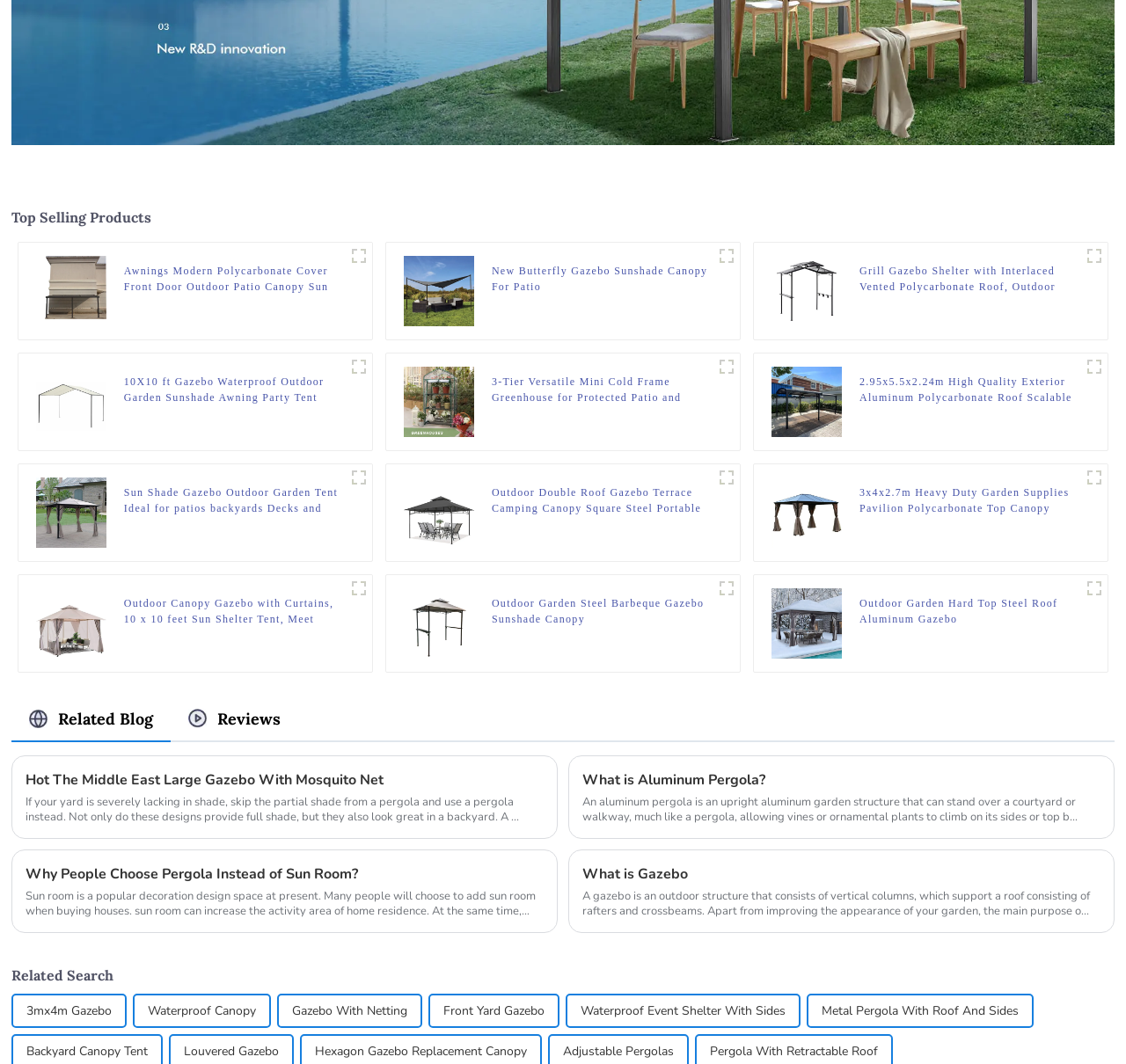Find the bounding box coordinates of the clickable area that will achieve the following instruction: "View details of Awnings Modern Polycarbonate Cover Front Door Outdoor Patio Canopy Sun Shetter".

[0.11, 0.247, 0.307, 0.277]